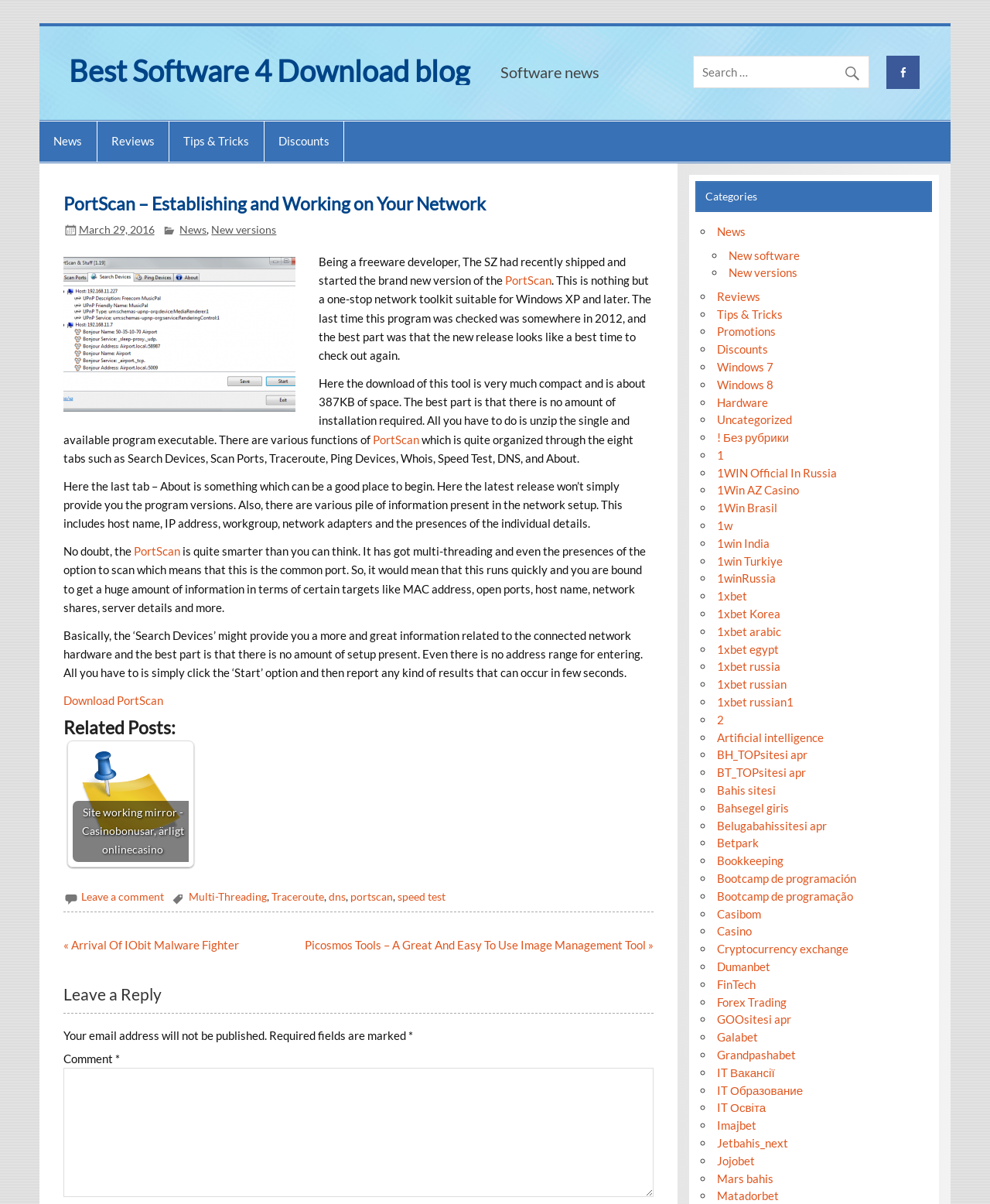Determine the bounding box coordinates of the element that should be clicked to execute the following command: "Leave a comment".

[0.082, 0.739, 0.165, 0.75]